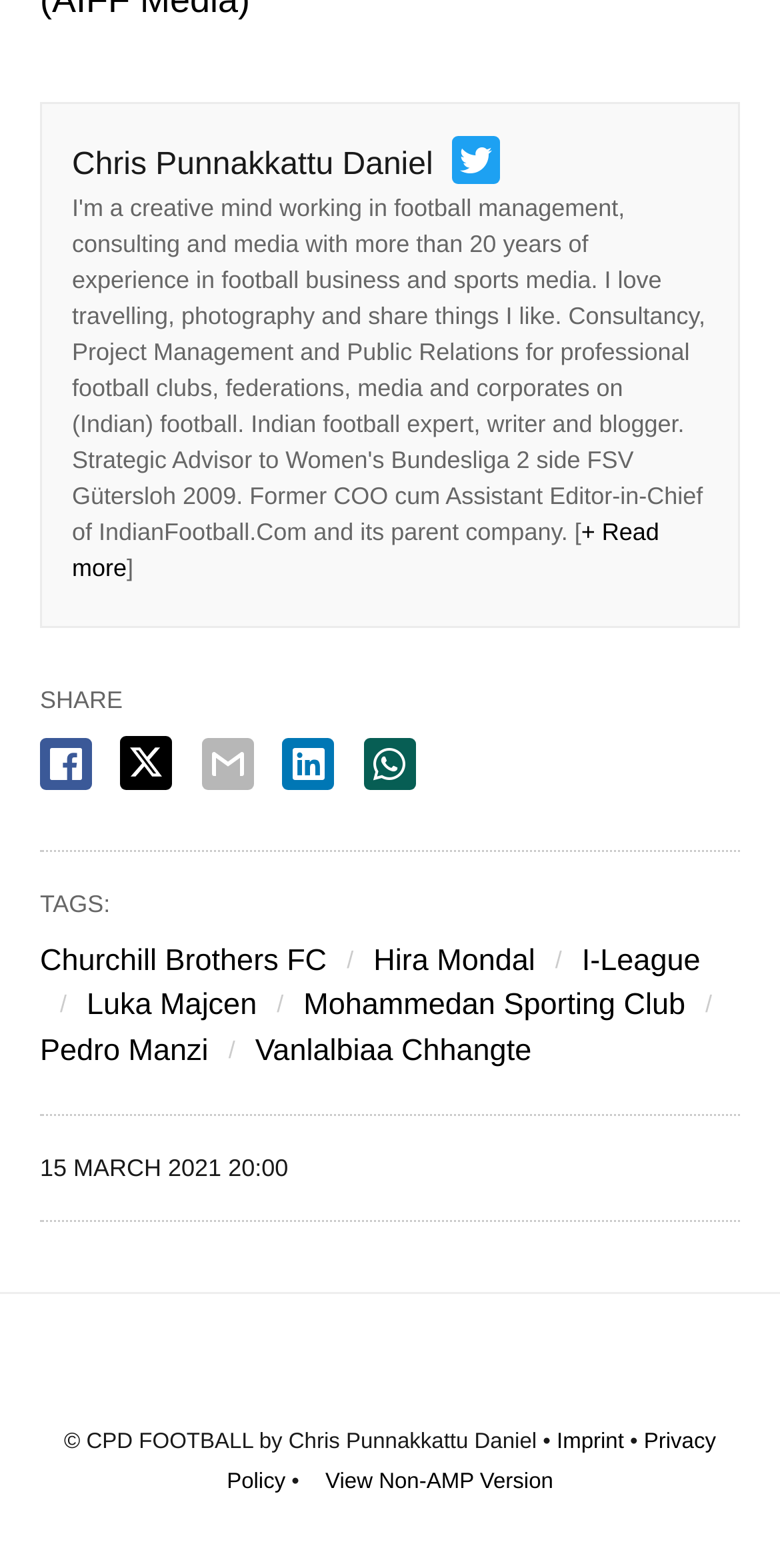Please locate the bounding box coordinates of the element's region that needs to be clicked to follow the instruction: "Click on the author's name". The bounding box coordinates should be provided as four float numbers between 0 and 1, i.e., [left, top, right, bottom].

[0.092, 0.094, 0.555, 0.116]